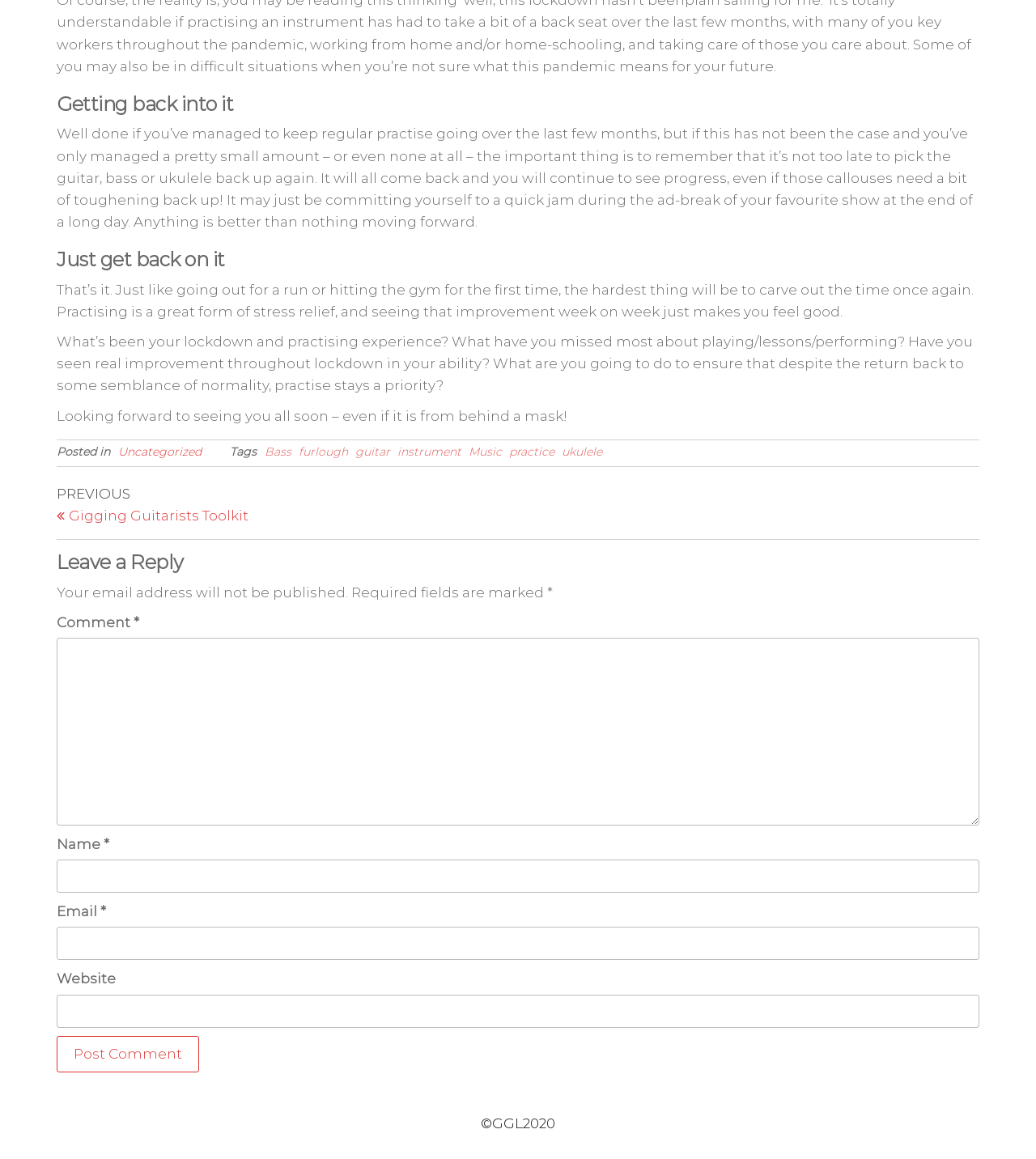Specify the bounding box coordinates of the area that needs to be clicked to achieve the following instruction: "Click the 'Uncategorized' tag".

[0.114, 0.383, 0.195, 0.396]